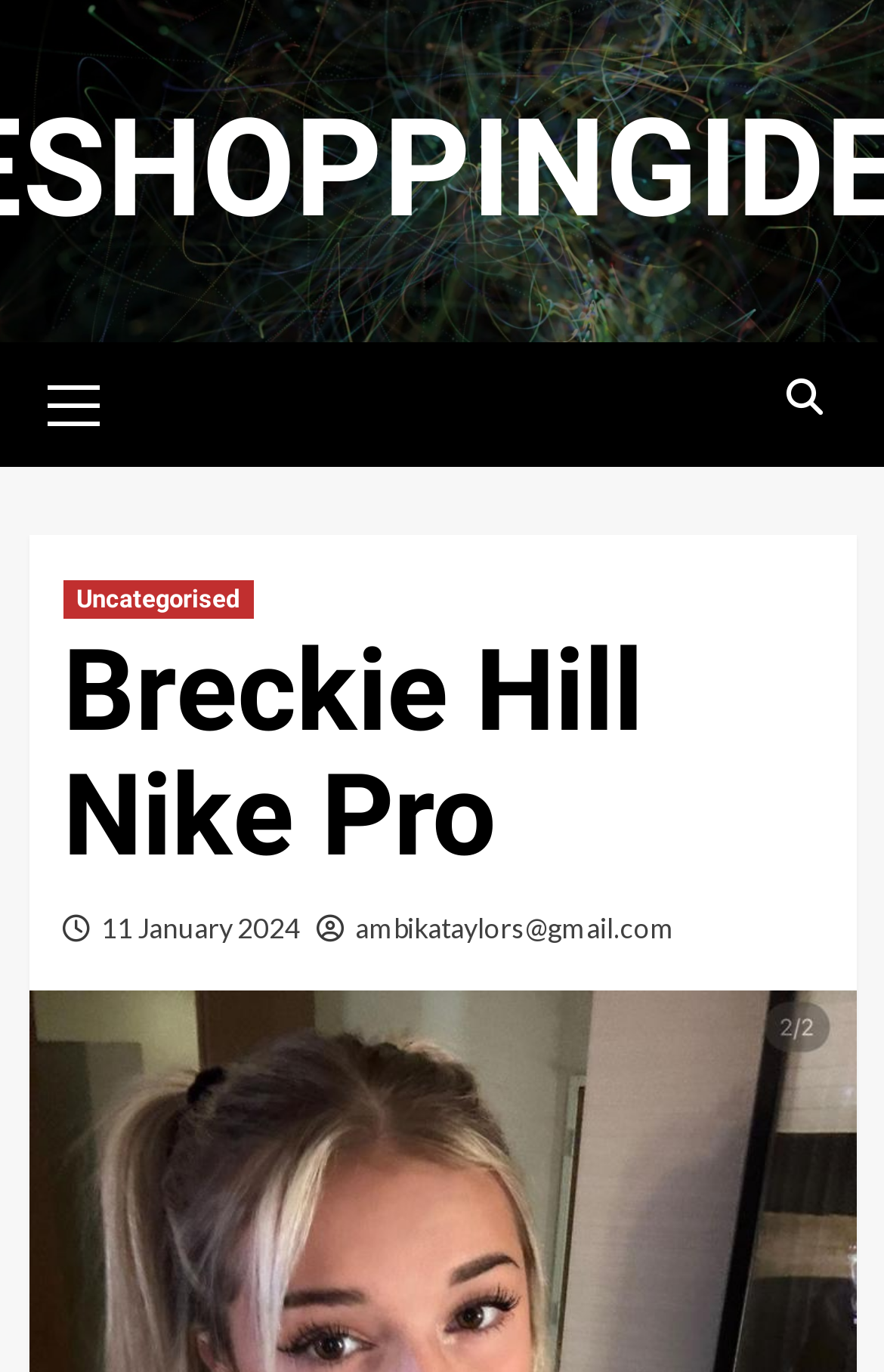Please locate the UI element described by "11 January 2024" and provide its bounding box coordinates.

[0.114, 0.664, 0.34, 0.689]